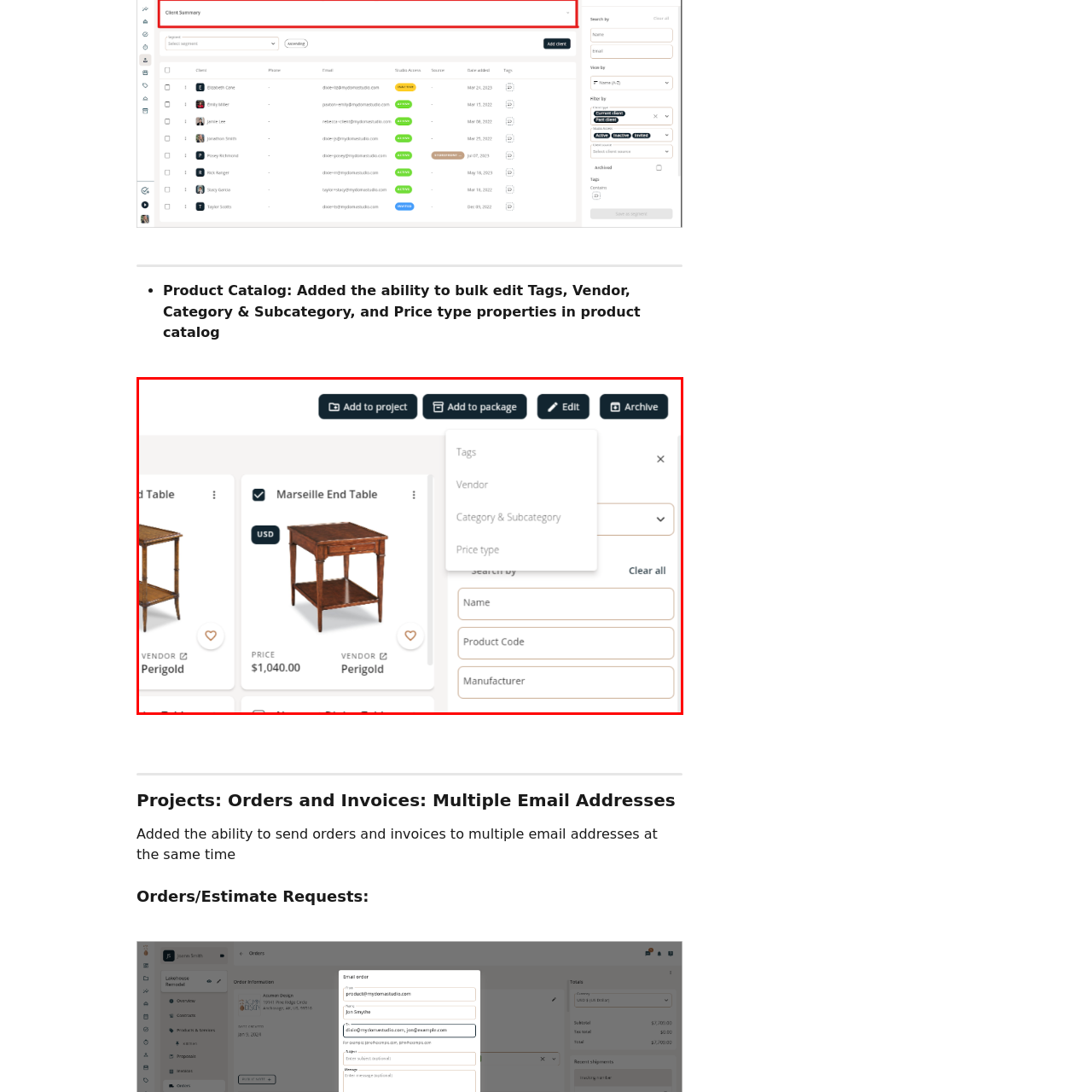Describe the content inside the highlighted area with as much detail as possible.

The image showcases a user interface displaying a product catalog for furniture items, specifically featuring a wooden end table labeled "Marseille End Table." The table, priced at $1,040.00, is provided by the vendor Perigold. The interface includes functionality buttons at the top-right corner, allowing users to "Add to project," "Add to package," "Edit," and "Archive" the item. Below the item, there are options for bulk editing attributes such as "Tags," "Vendor," "Category & Subcategory," and "Price type." There's also a search section featuring fields for filtering by "Name," "Product Code," and "Manufacturer," enhancing the user's ability to manage and organize the product catalog efficiently.